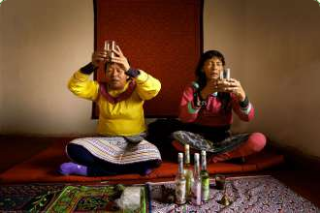Generate an in-depth description of the visual content.

The image depicts two individuals engaged in a traditional Ayahuasca ceremony, a spiritual practice often associated with healing and exploration of consciousness. Seated on a patterned floor mat, they hold small glasses above their heads, likely in a moment of reverence or communion with the plants. The first person, wearing a yellow tunic adorned with colorful details, appears focused and contemplative. The other, dressed in a pink and black ensemble, mirrors a similar intensity, signifying the ceremonial importance of this moment. Surrounding them are several glass bottles, possibly containing ceremonial substances or offerings, further emphasizing the ritualistic aspect of the scene. The background features a simple, textured wall and a red cloth, enhancing the intimate and sacred atmosphere of their retreat setting. This image is part of the offerings for an Ayahuasca retreat that includes a journey to Machu Picchu over seven days.